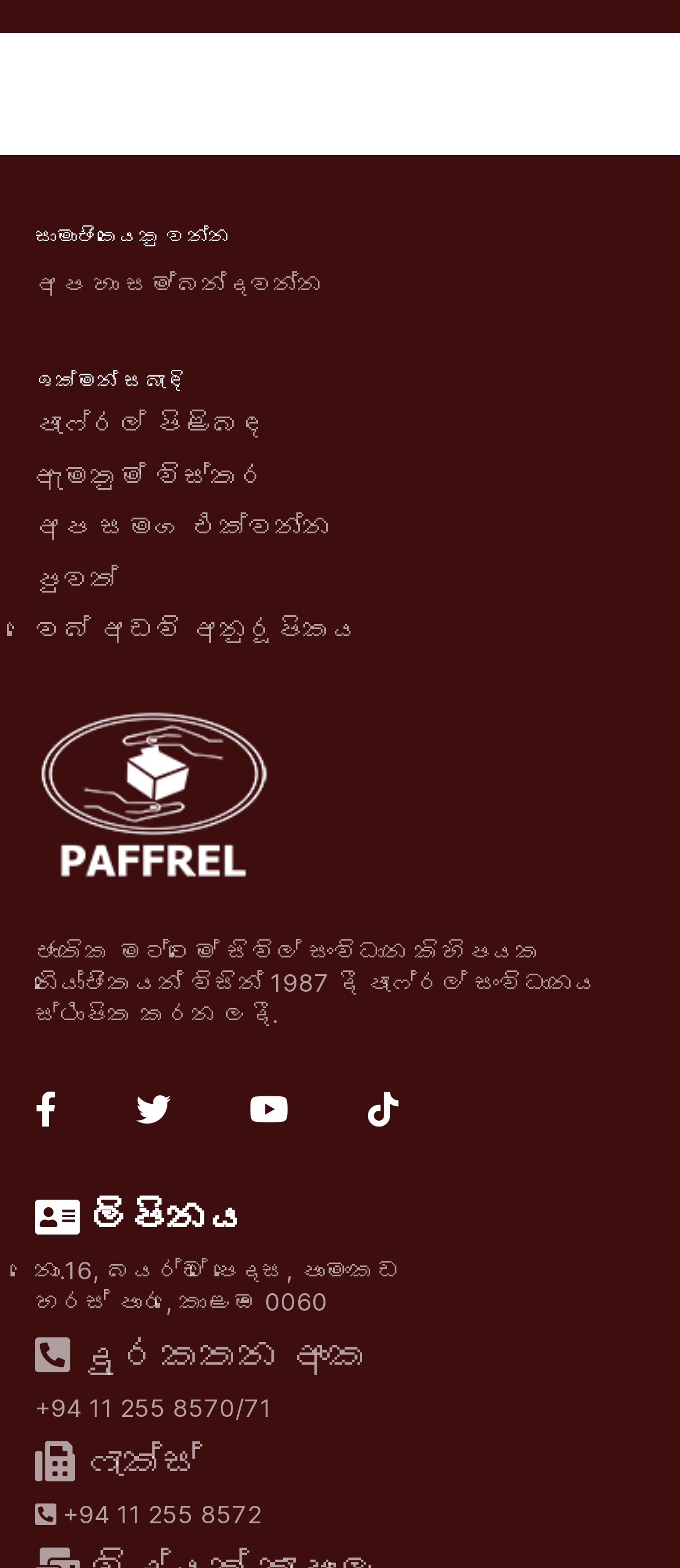What is the address of the organization?
Use the information from the screenshot to give a comprehensive response to the question.

The address of the organization can be found in the heading 'නො.16, බයර්ඩ් පෙදෙස, පාමංකඩ හරස් පාර, කොළඹ 0060' which provides the full address of the organization.